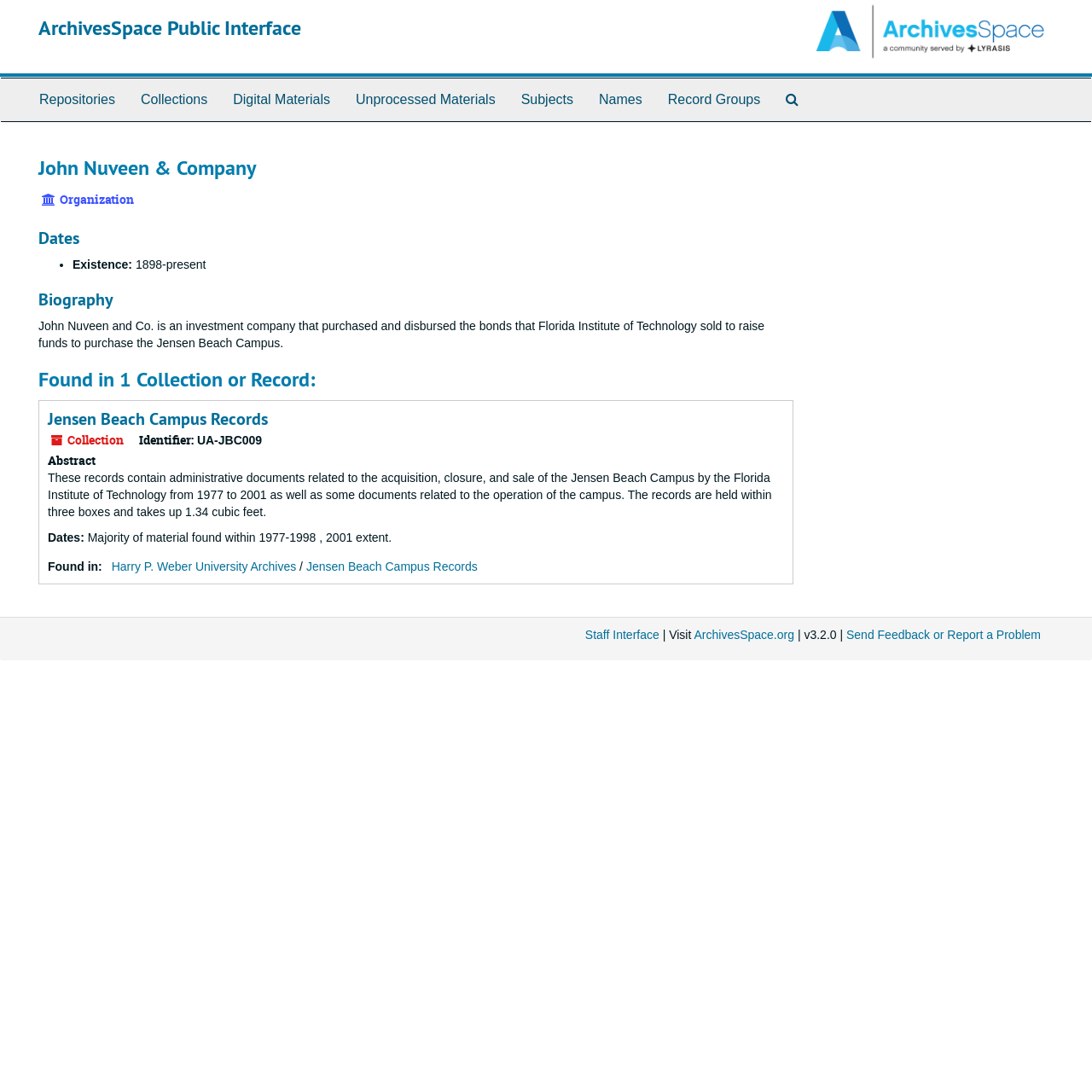What is the name of the organization?
Examine the screenshot and reply with a single word or phrase.

John Nuveen & Company